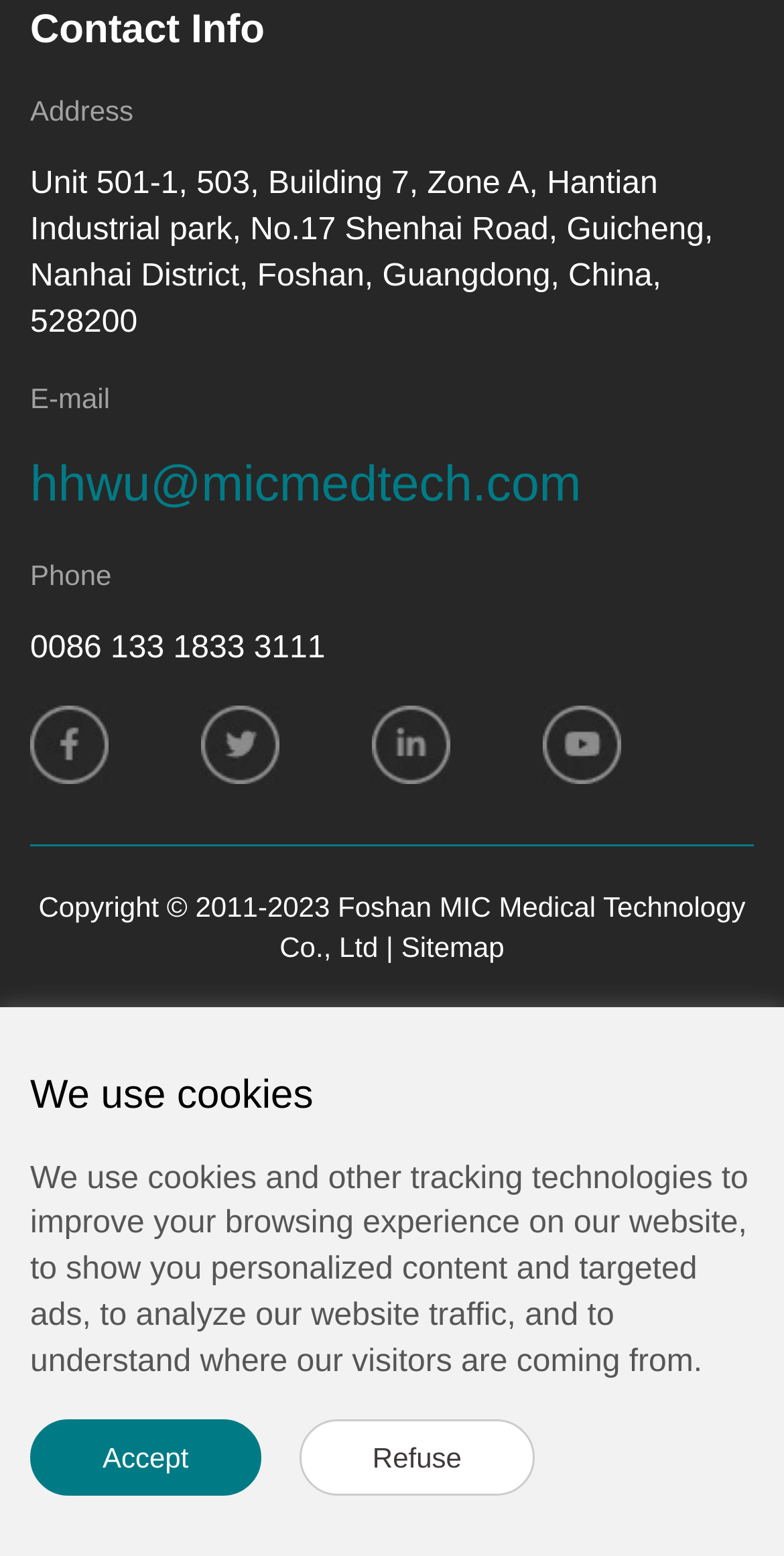Locate the bounding box coordinates of the area you need to click to fulfill this instruction: 'Visit Twitter profile'. The coordinates must be in the form of four float numbers ranging from 0 to 1: [left, top, right, bottom].

[0.256, 0.467, 0.356, 0.487]